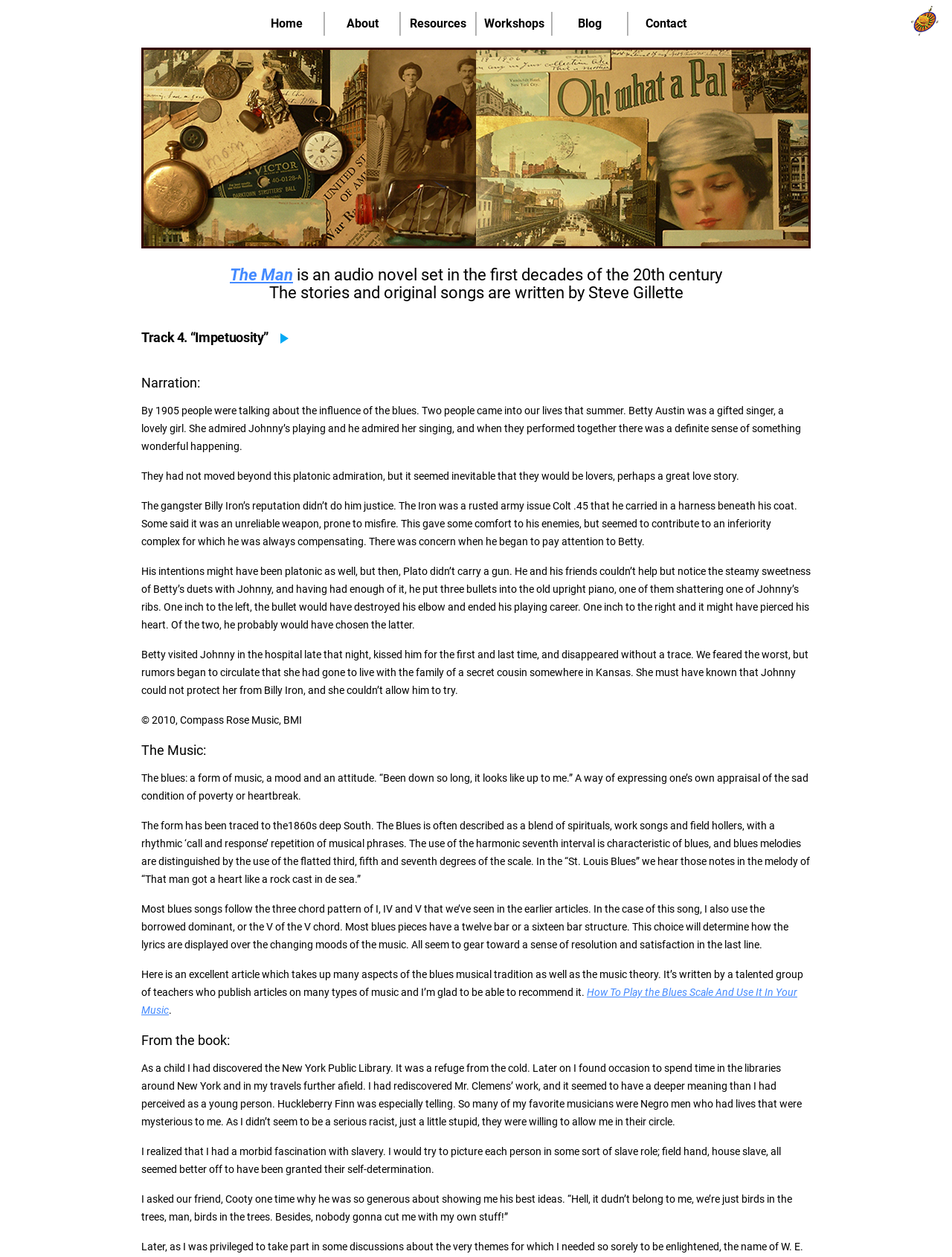Identify the main heading of the webpage and provide its text content.

Track 4. “Impetuosity” 
play_arrow